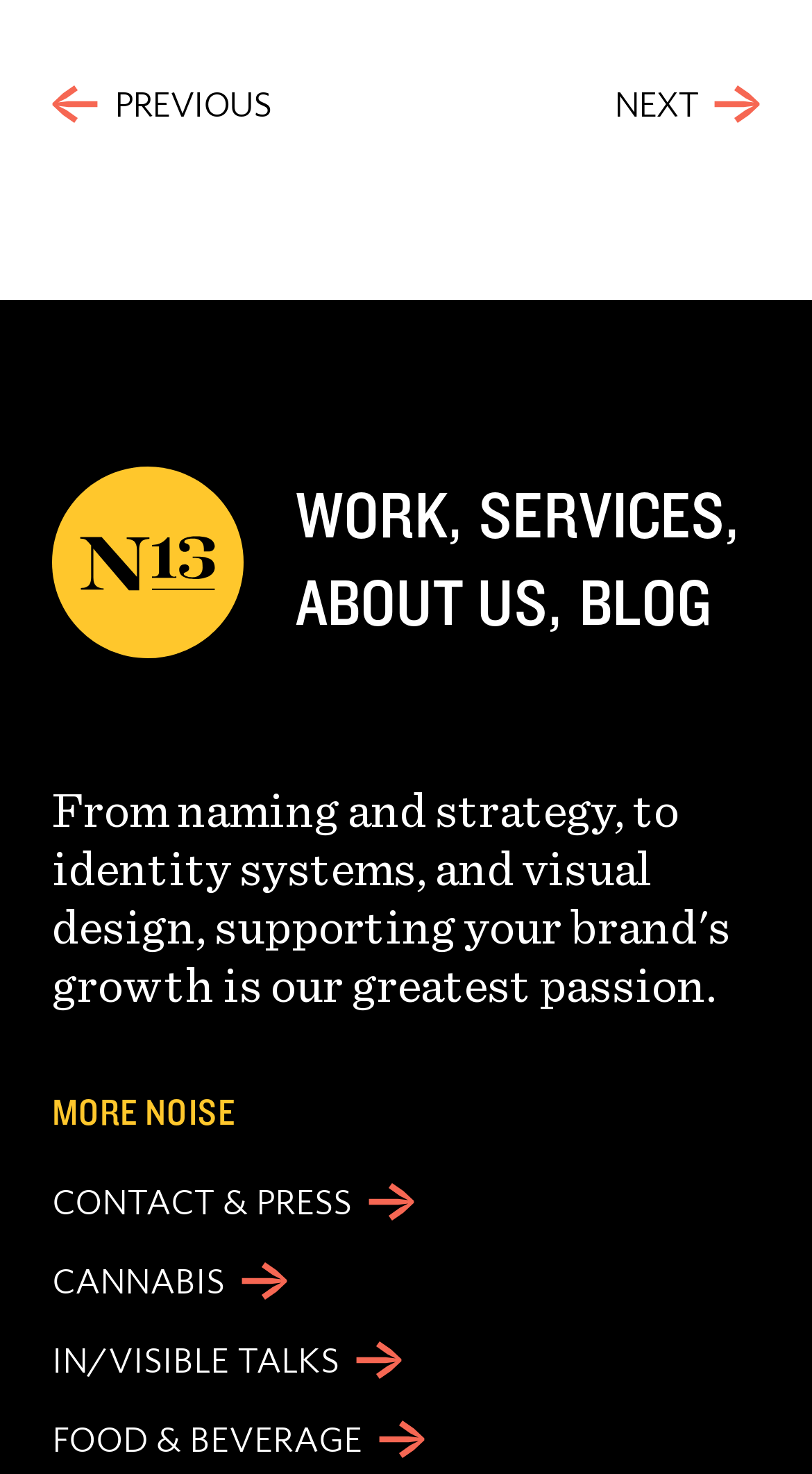Please predict the bounding box coordinates of the element's region where a click is necessary to complete the following instruction: "view work". The coordinates should be represented by four float numbers between 0 and 1, i.e., [left, top, right, bottom].

[0.364, 0.322, 0.551, 0.381]